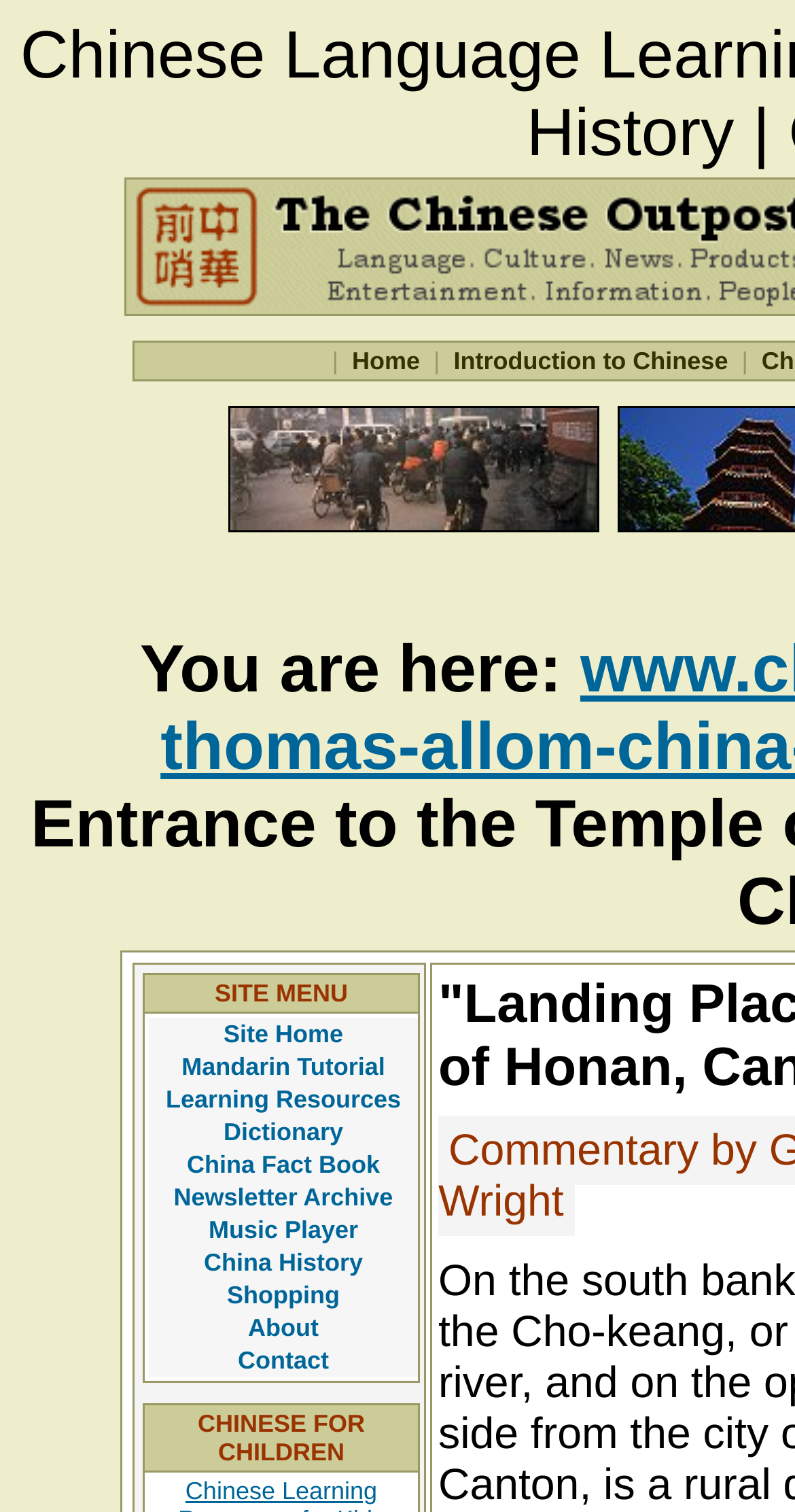Locate the coordinates of the bounding box for the clickable region that fulfills this instruction: "read introduction to chinese".

[0.562, 0.229, 0.924, 0.248]